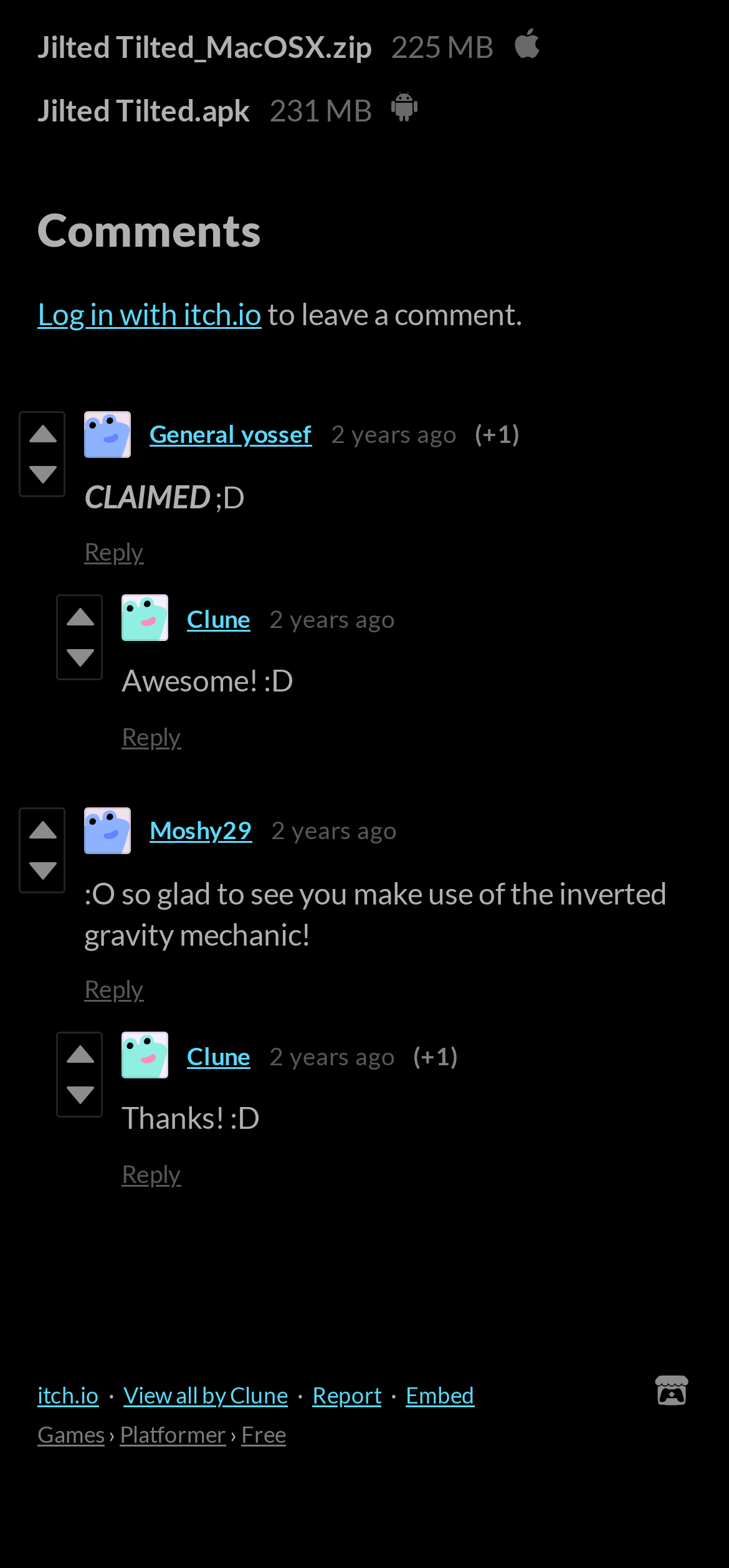What type of game is it?
Offer a detailed and full explanation in response to the question.

The type of game can be found at the bottom of the page, where it reads 'Games › Platformer', indicating that the game is a platformer.